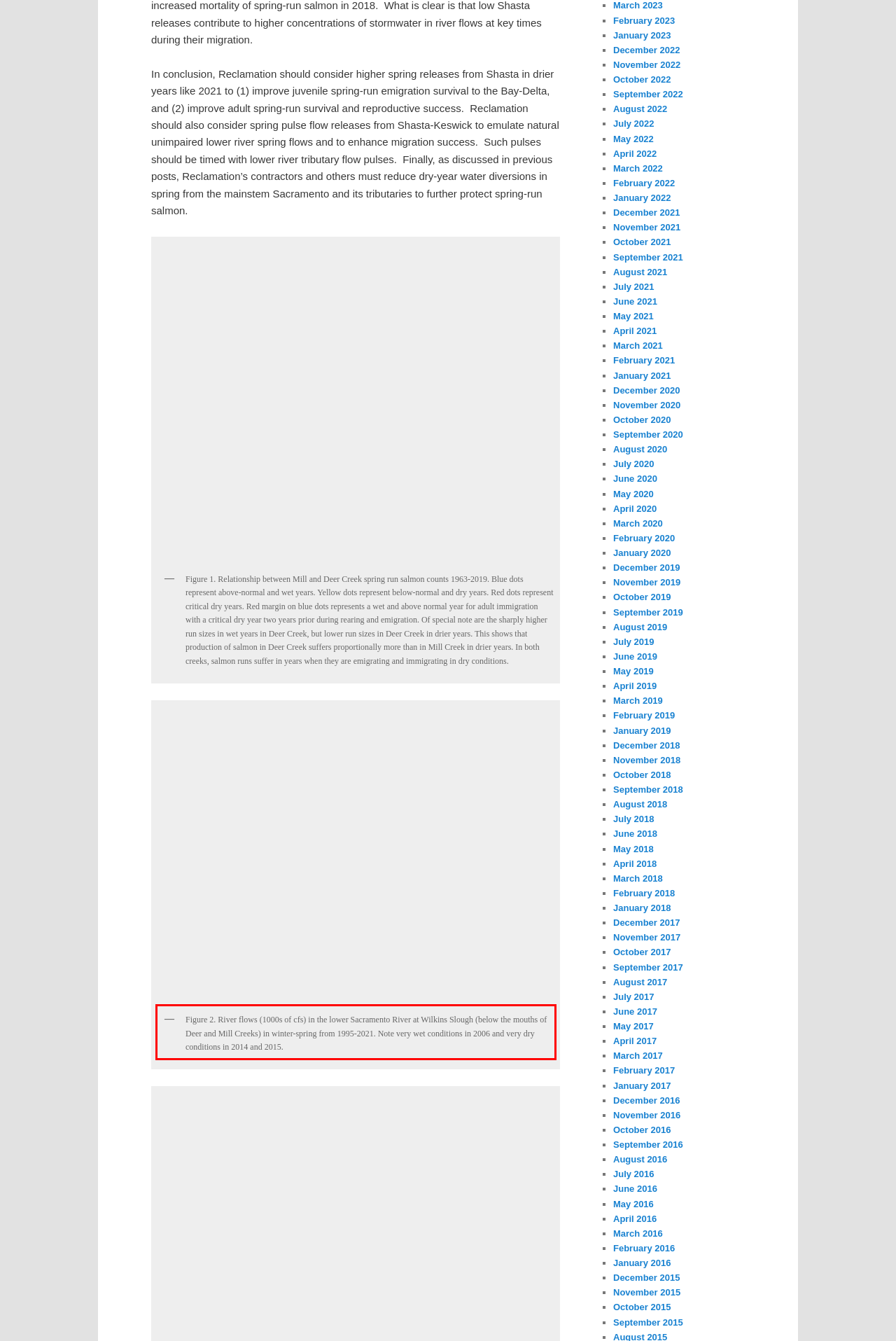You are looking at a screenshot of a webpage with a red rectangle bounding box. Use OCR to identify and extract the text content found inside this red bounding box.

Figure 2. River flows (1000s of cfs) in the lower Sacramento River at Wilkins Slough (below the mouths of Deer and Mill Creeks) in winter-spring from 1995-2021. Note very wet conditions in 2006 and very dry conditions in 2014 and 2015.